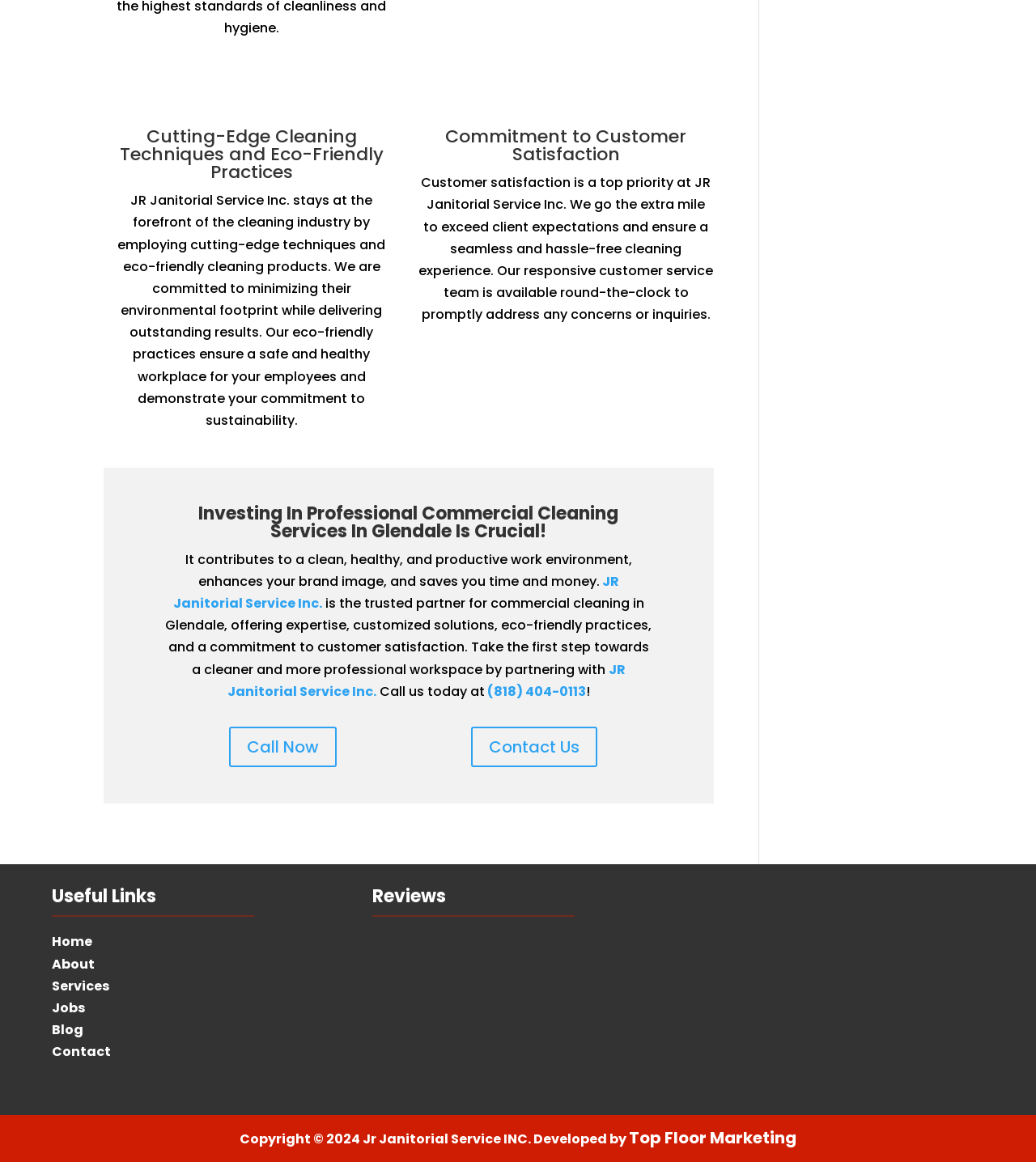Please study the image and answer the question comprehensively:
What is the purpose of investing in professional commercial cleaning services?

According to the text 'It contributes to a clean, healthy, and productive work environment, enhances your brand image, and saves you time and money.', investing in professional commercial cleaning services leads to a clean, healthy, and productive work environment.